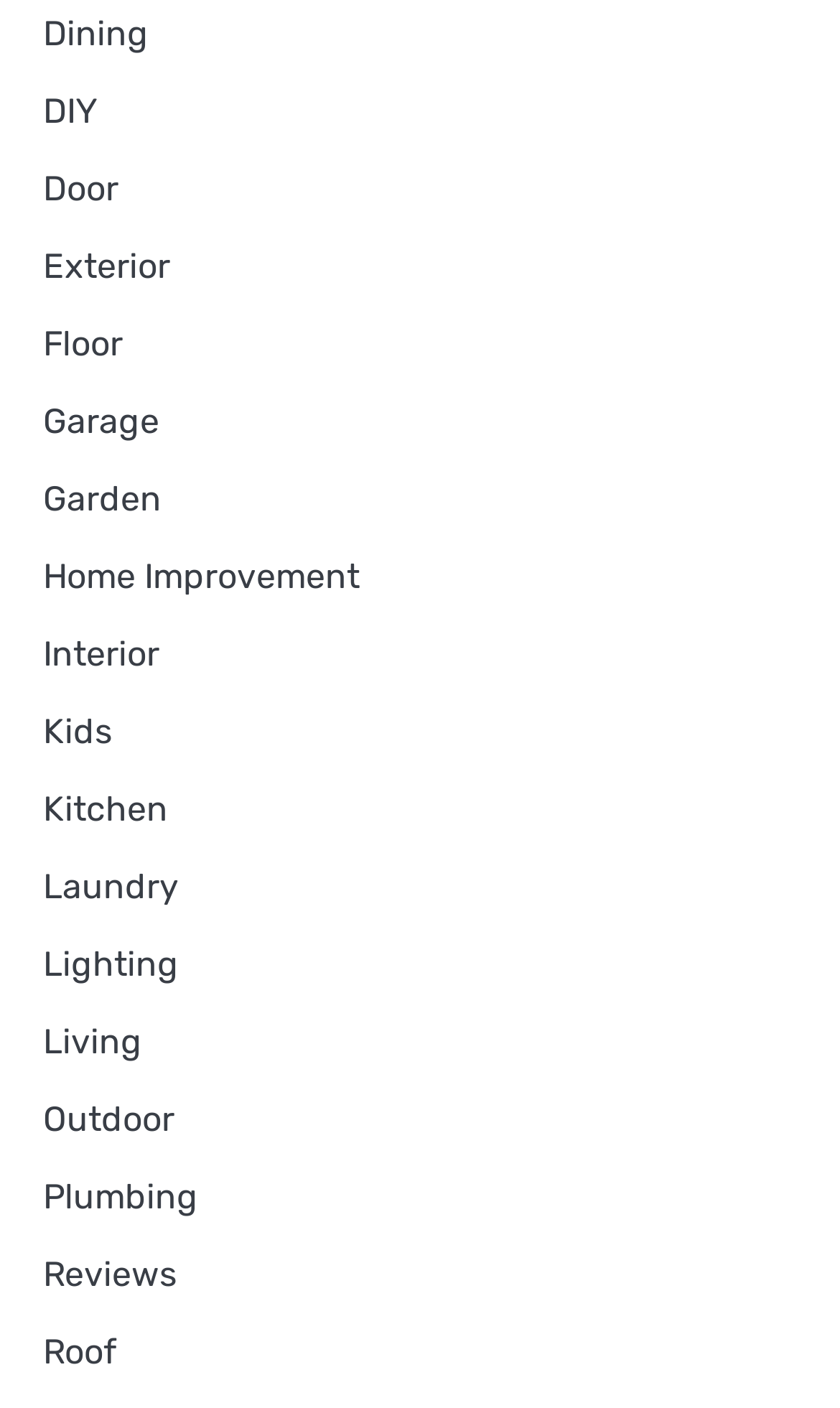Determine the bounding box coordinates of the region that needs to be clicked to achieve the task: "explore Outdoor".

[0.051, 0.78, 0.208, 0.809]